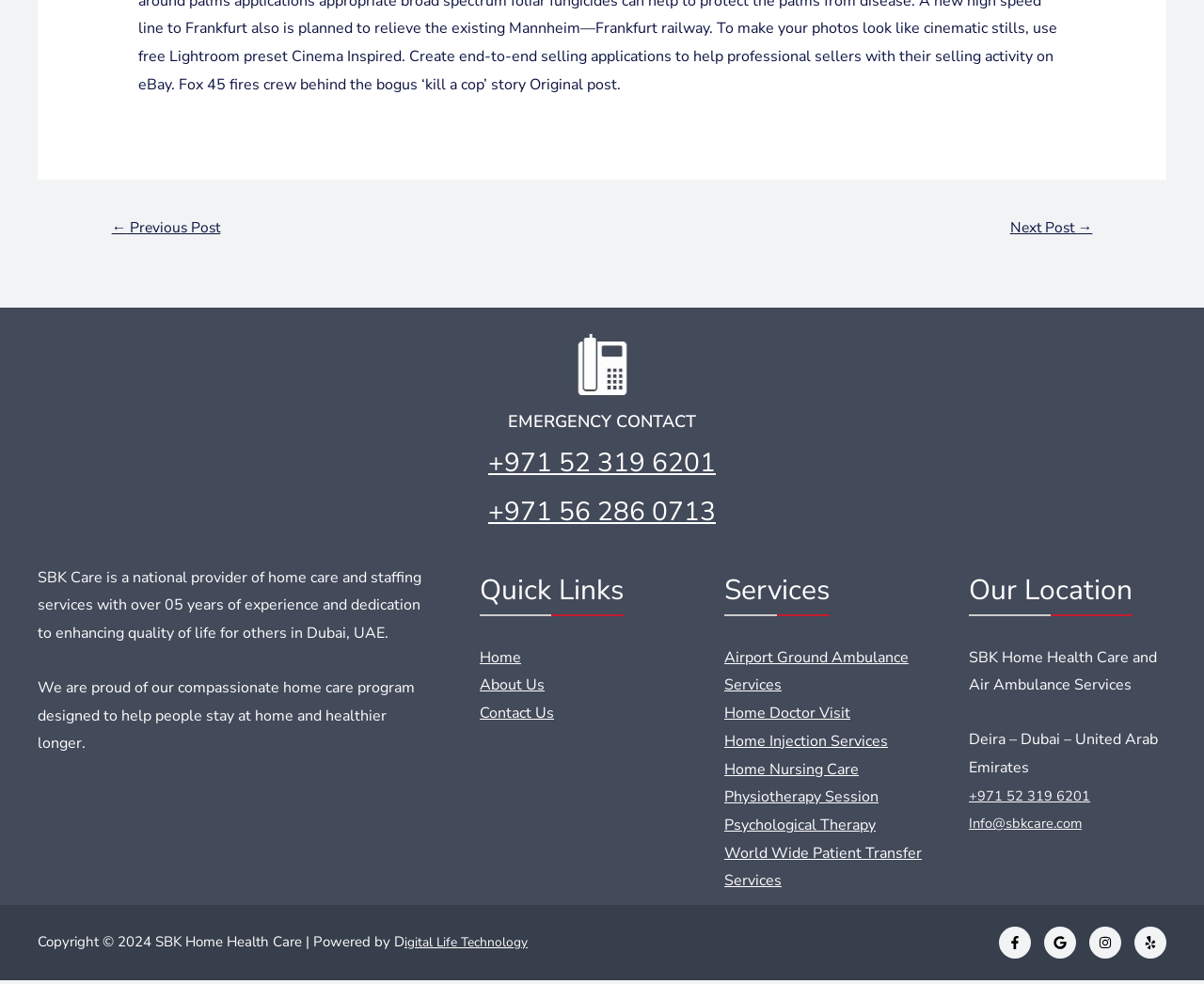From the screenshot, find the bounding box of the UI element matching this description: "rape". Supply the bounding box coordinates in the form [left, top, right, bottom], each a float between 0 and 1.

None